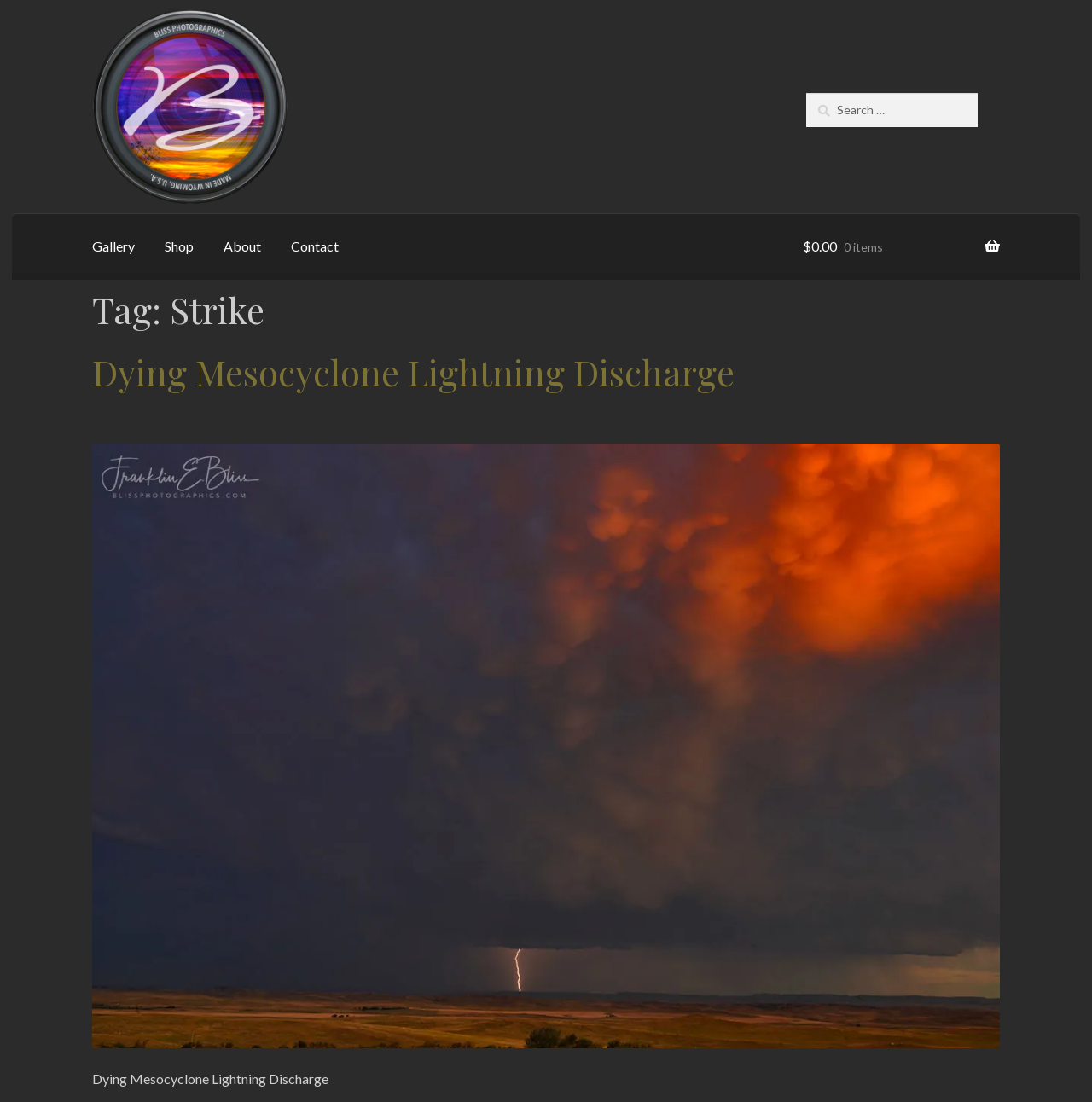Please provide a one-word or phrase answer to the question: 
What is the title of the first image?

Dying Mesocyclone Lightning Discharge